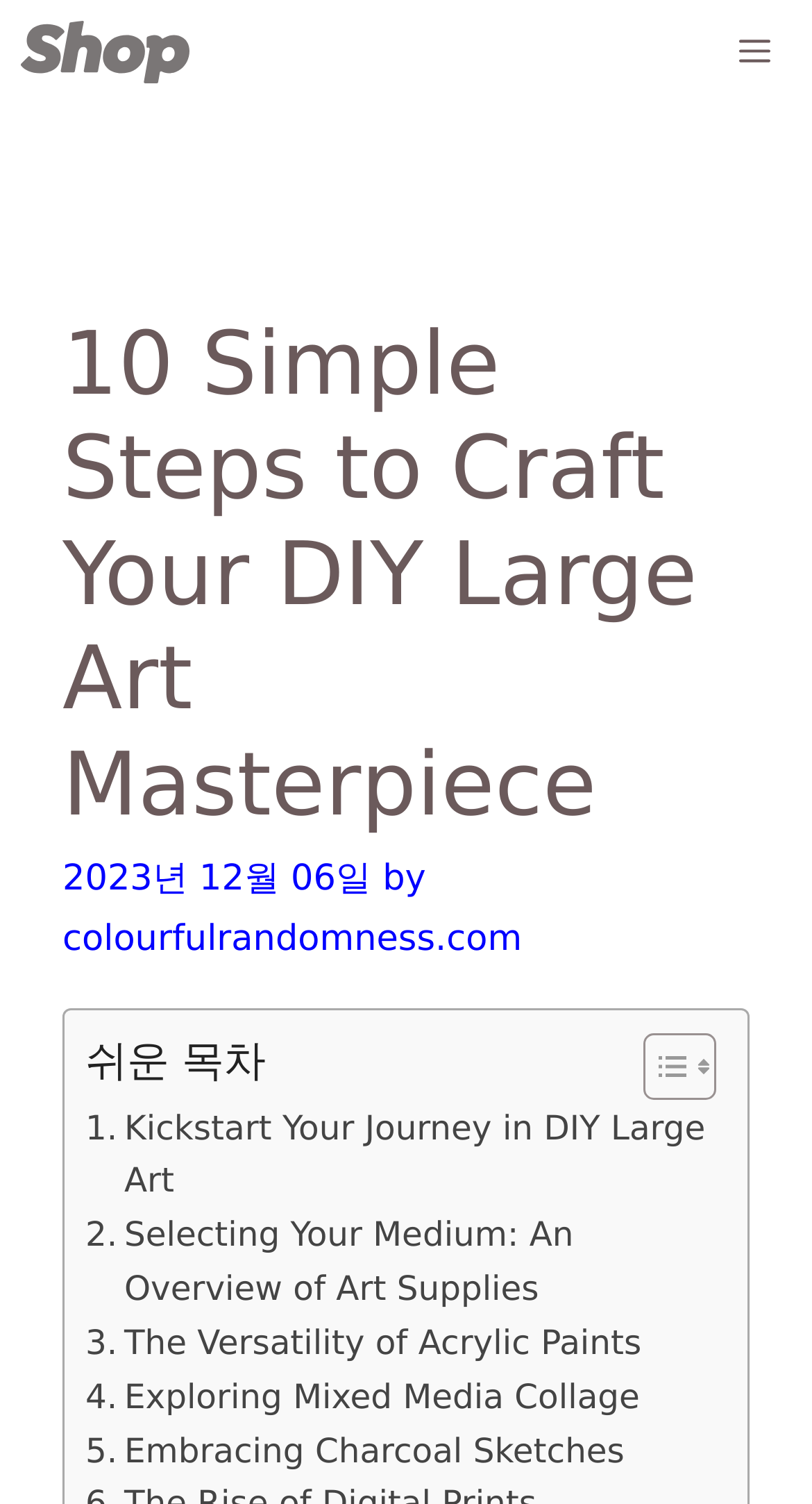Provide a brief response in the form of a single word or phrase:
How many links are in the table of content?

5